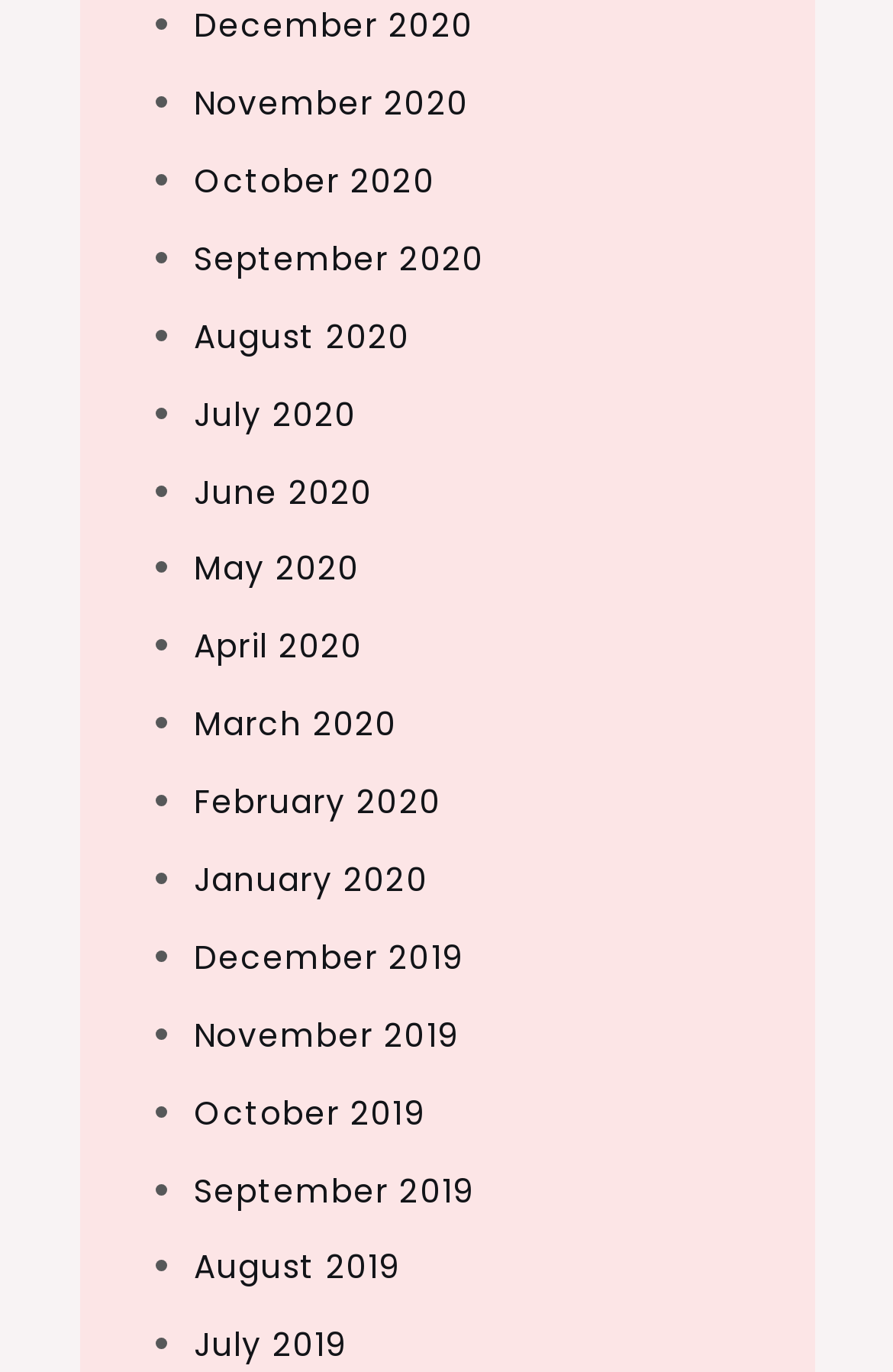Predict the bounding box for the UI component with the following description: "December 2020".

[0.217, 0.002, 0.53, 0.035]